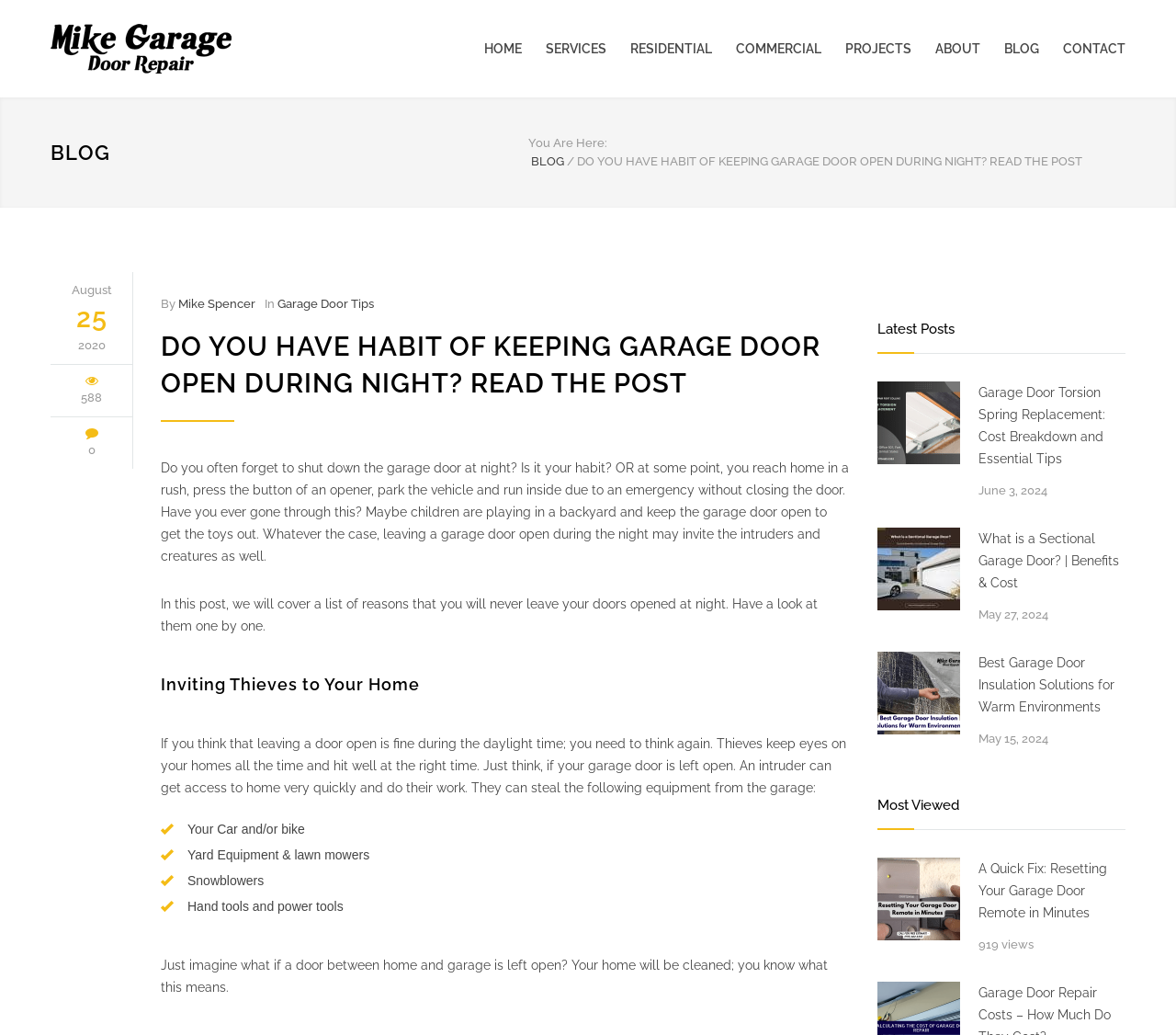Determine the bounding box coordinates of the region to click in order to accomplish the following instruction: "Click the 'CONTACT' link". Provide the coordinates as four float numbers between 0 and 1, specifically [left, top, right, bottom].

[0.884, 0.026, 0.957, 0.068]